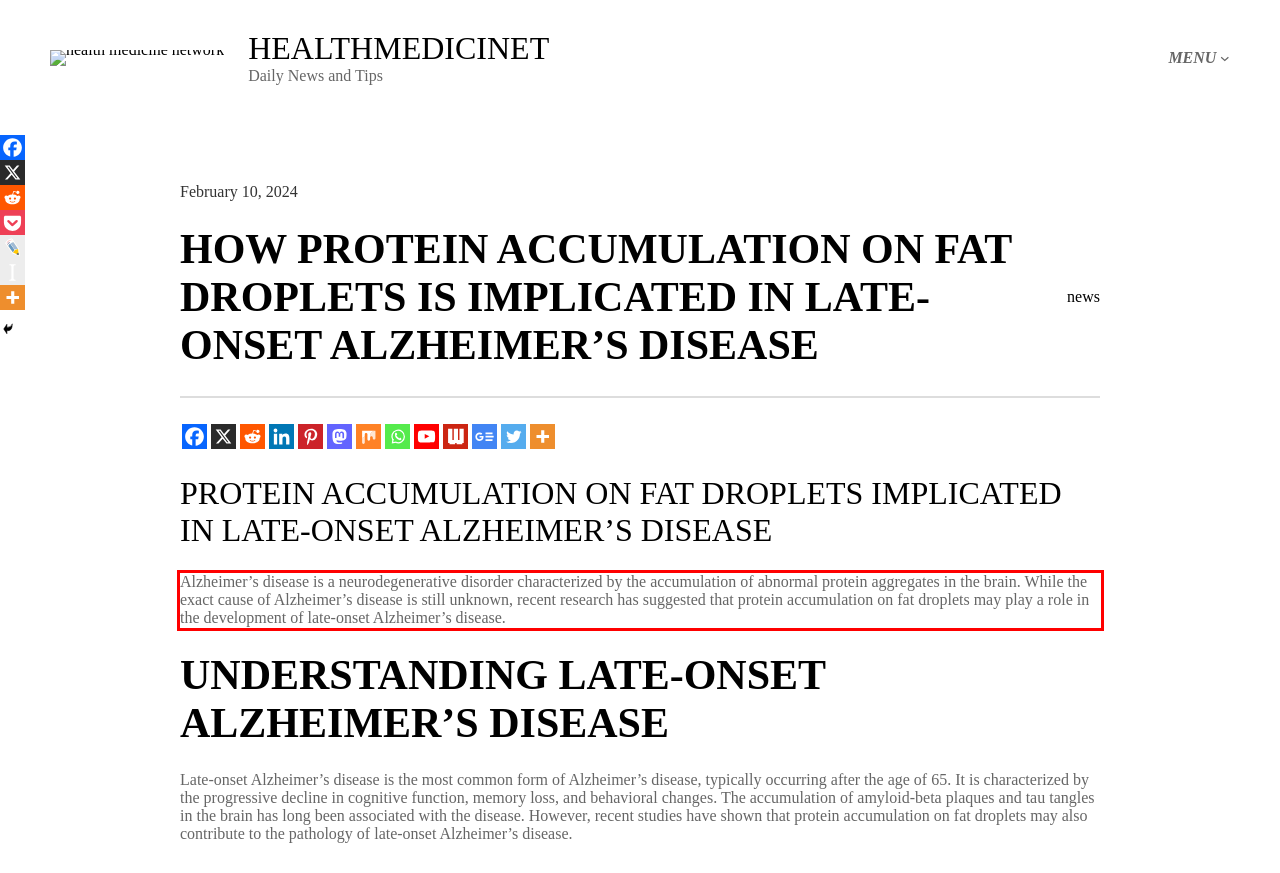By examining the provided screenshot of a webpage, recognize the text within the red bounding box and generate its text content.

Alzheimer’s disease is a neurodegenerative disorder characterized by the accumulation of abnormal protein aggregates in the brain. While the exact cause of Alzheimer’s disease is still unknown, recent research has suggested that protein accumulation on fat droplets may play a role in the development of late-onset Alzheimer’s disease.